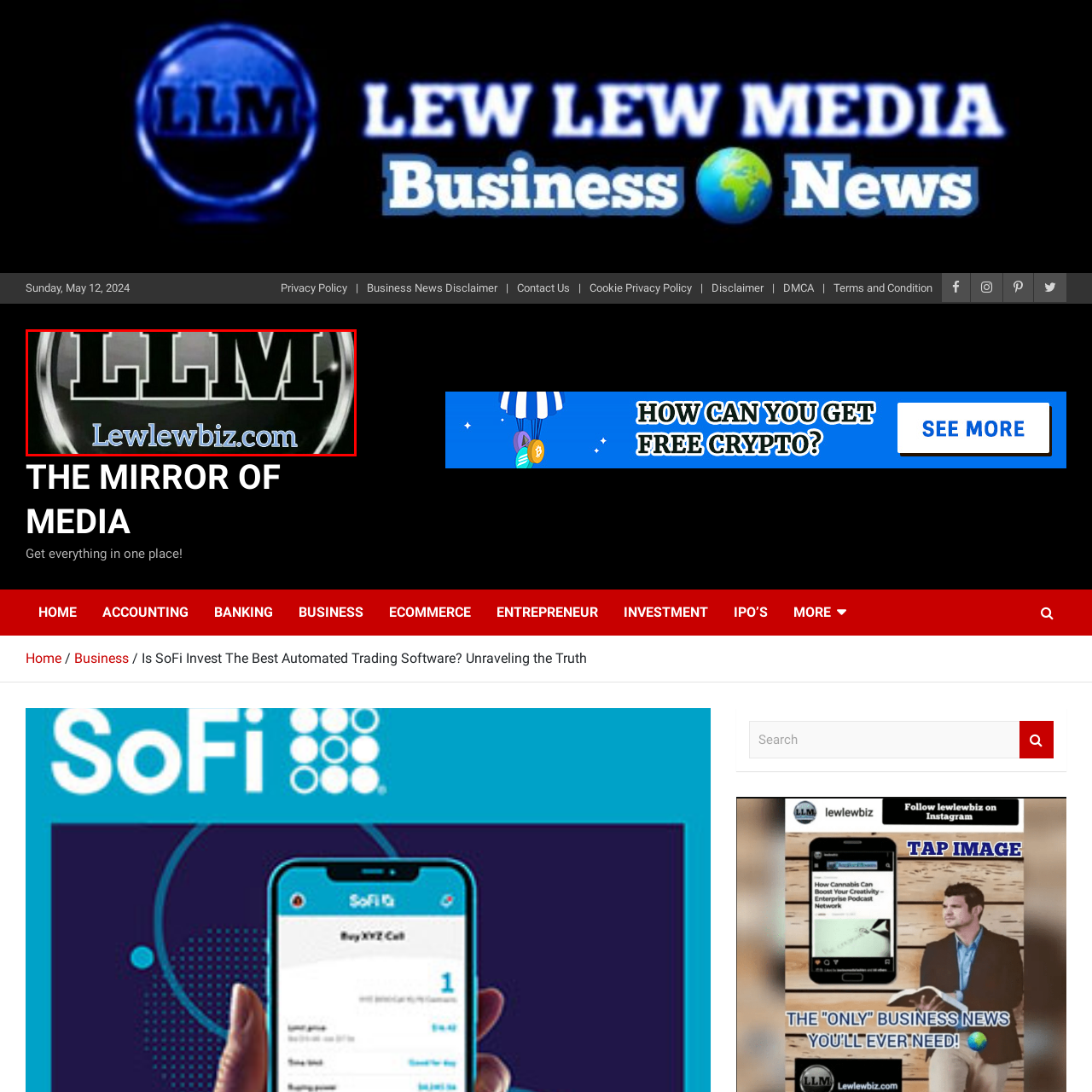Describe in detail what you see in the image highlighted by the red border.

The image features a logo prominently displaying the letters "LLM" in bold black font, surrounded by a circular silver outline. Below the logo, the text "Lewlewbiz.com" is featured in a stylish blue font, adding a modern touch. This combination suggests a brand identity, likely related to a business or service, aiming to convey professionalism and innovation. The overall design is sleek and eye-catching, making a strong visual impact that aligns with contemporary branding aesthetics.